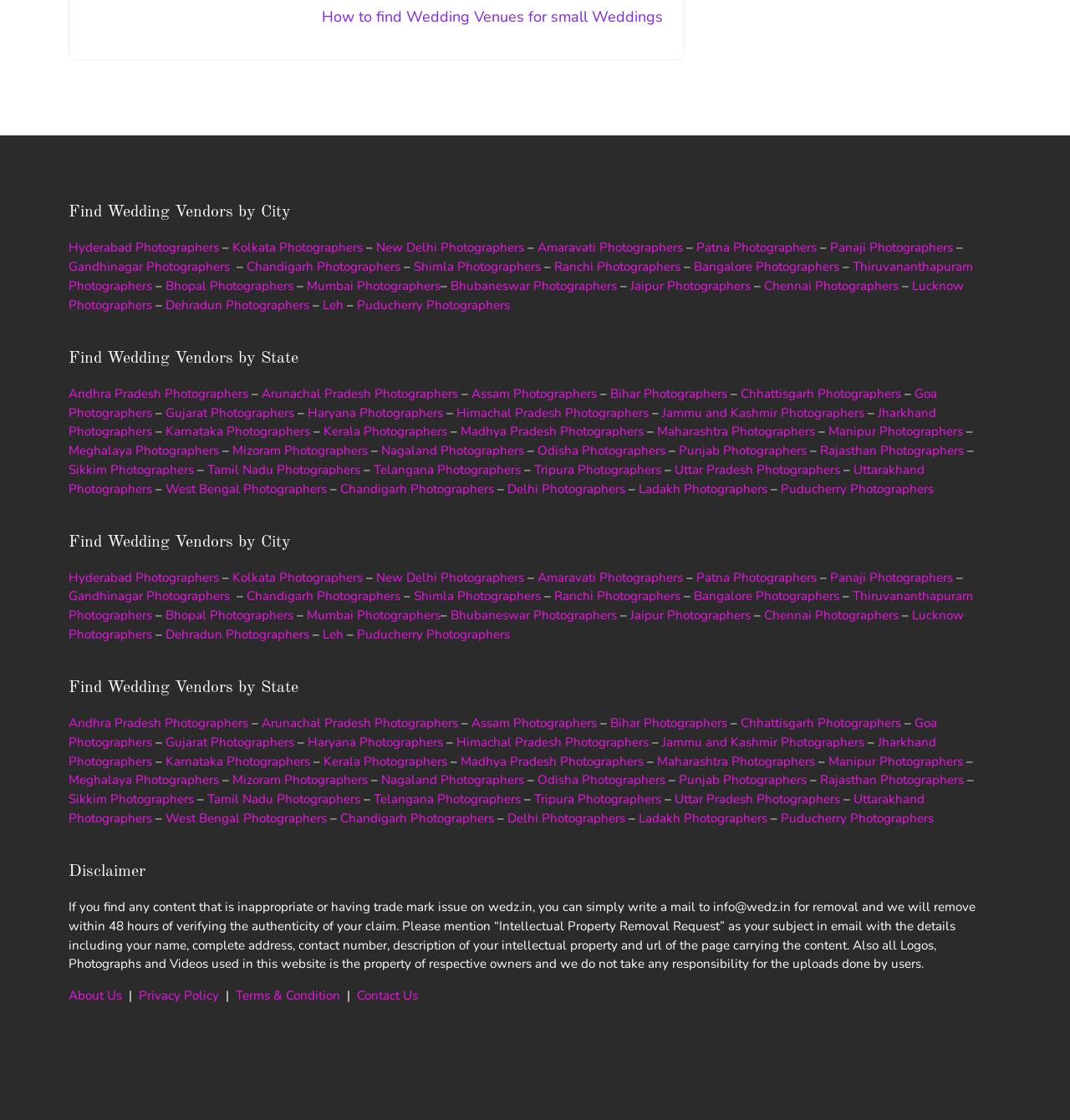How many cities are listed for finding wedding photographers?
Look at the screenshot and respond with one word or a short phrase.

Multiple